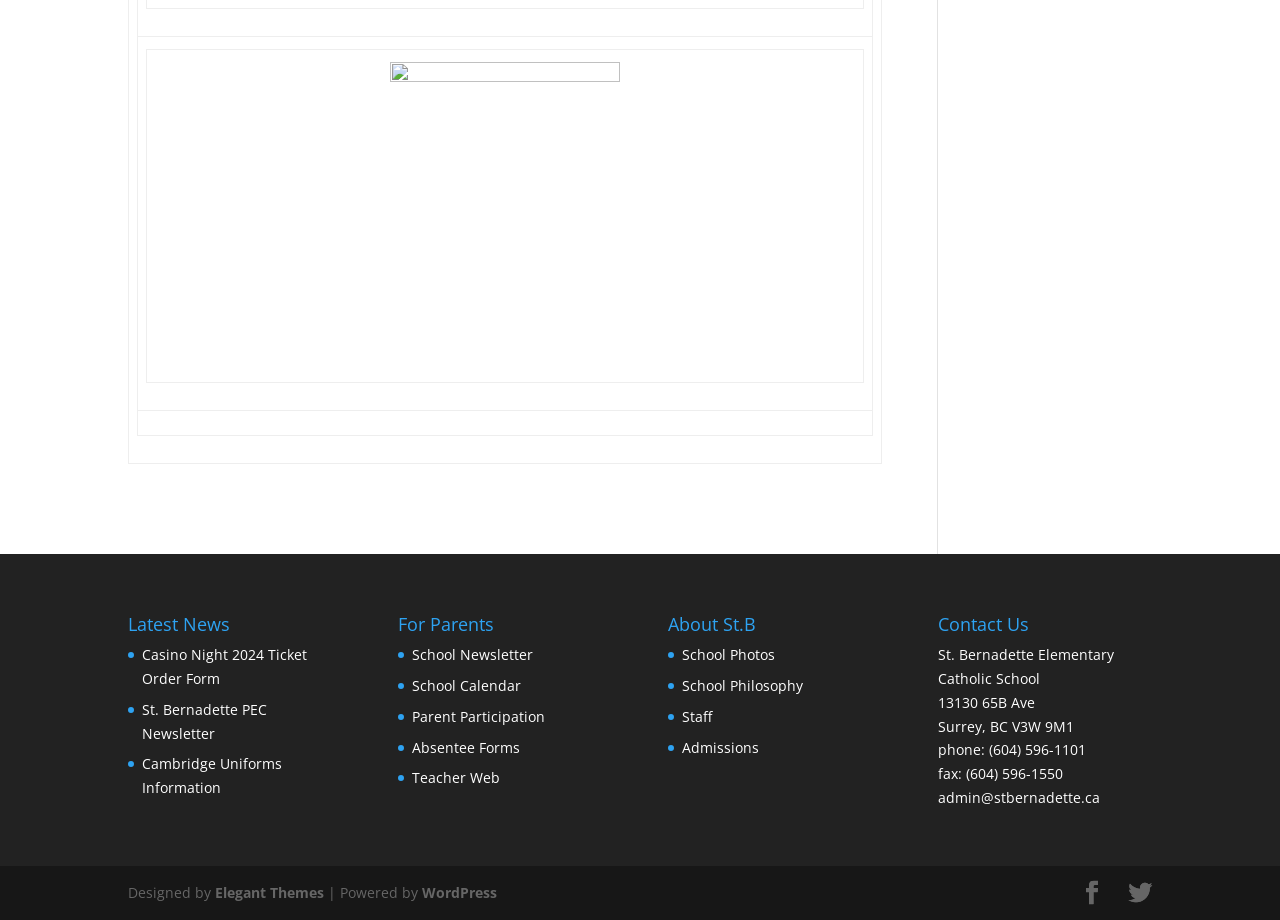Identify the bounding box coordinates for the element you need to click to achieve the following task: "Contact St. Bernadette Elementary Catholic School". Provide the bounding box coordinates as four float numbers between 0 and 1, in the form [left, top, right, bottom].

[0.733, 0.701, 0.87, 0.748]